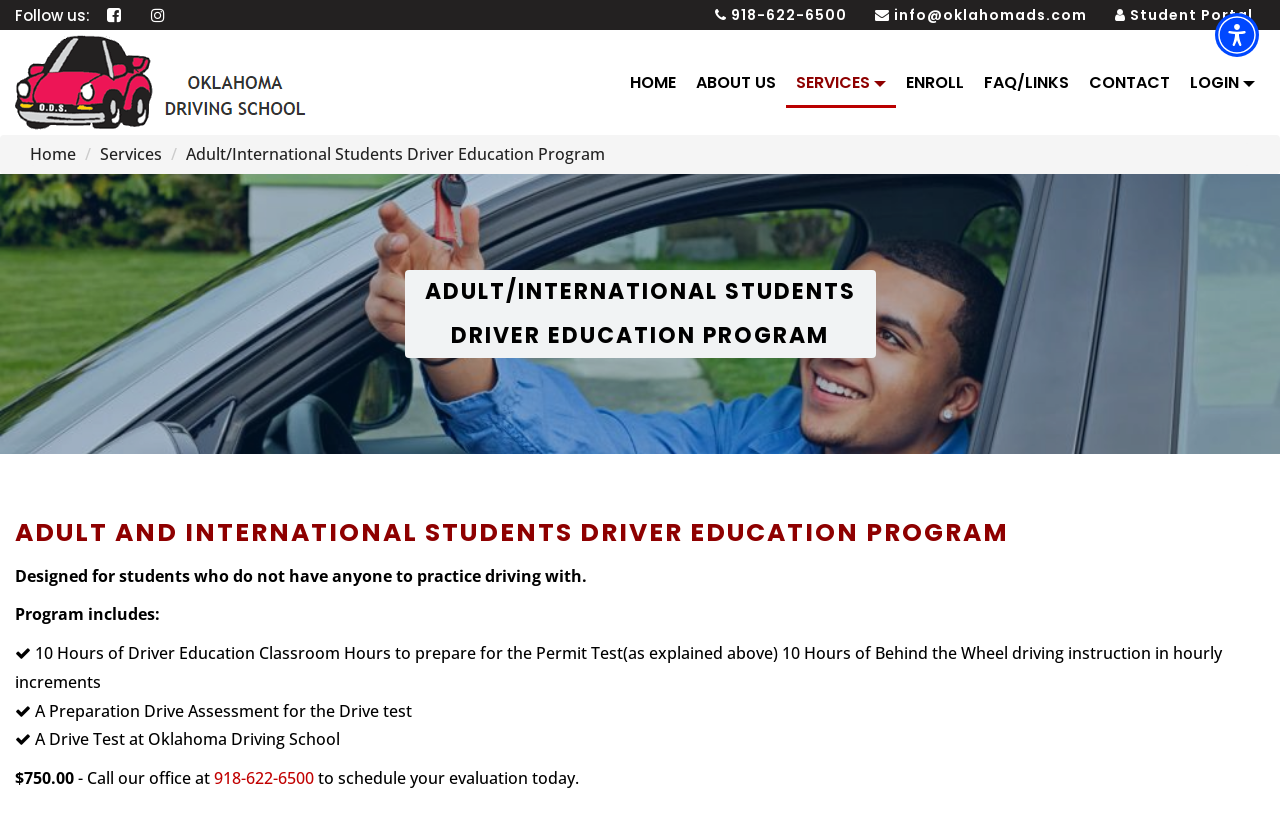Select the bounding box coordinates of the element I need to click to carry out the following instruction: "Click the ENROLL link".

[0.7, 0.072, 0.761, 0.127]